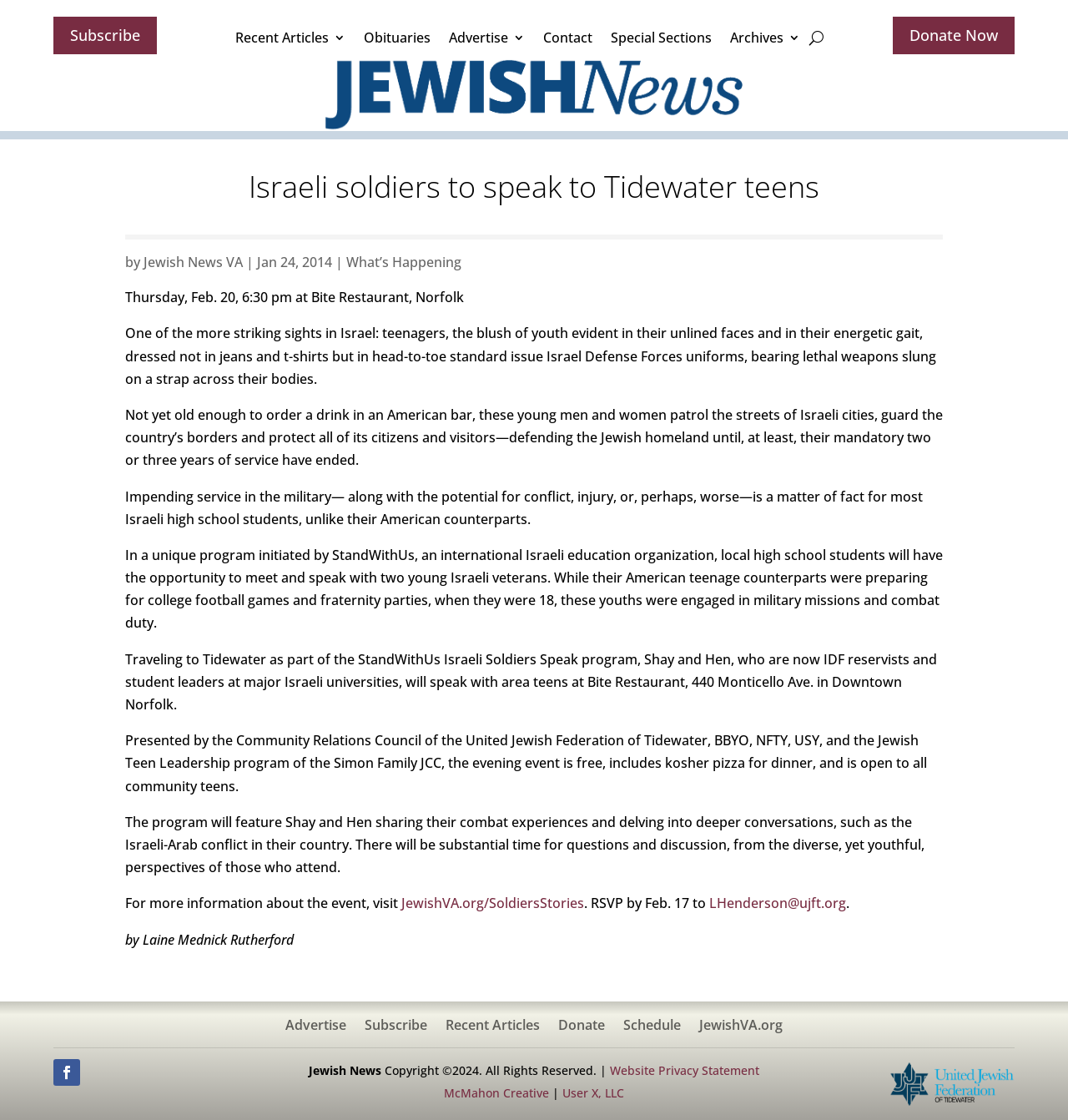Pinpoint the bounding box coordinates of the element that must be clicked to accomplish the following instruction: "Donate now". The coordinates should be in the format of four float numbers between 0 and 1, i.e., [left, top, right, bottom].

[0.836, 0.015, 0.95, 0.049]